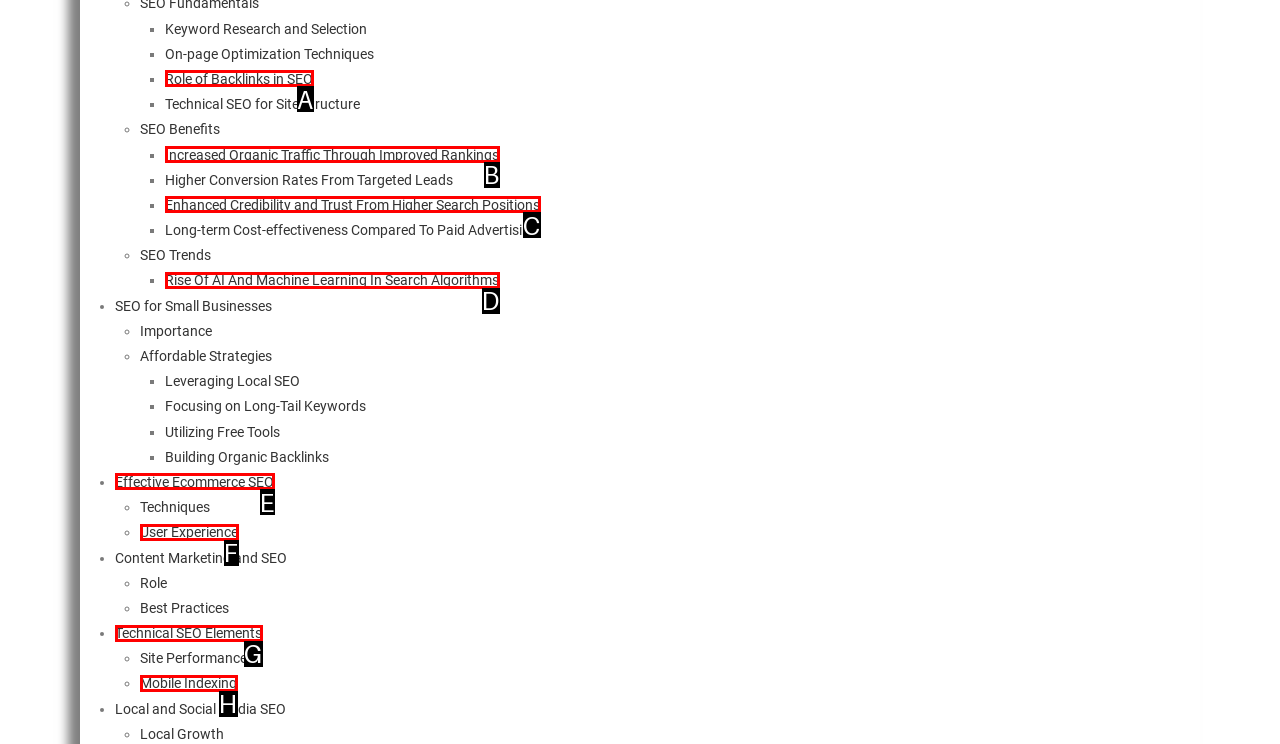Indicate the HTML element that should be clicked to perform the task: Read about Increased Organic Traffic Through Improved Rankings Reply with the letter corresponding to the chosen option.

B